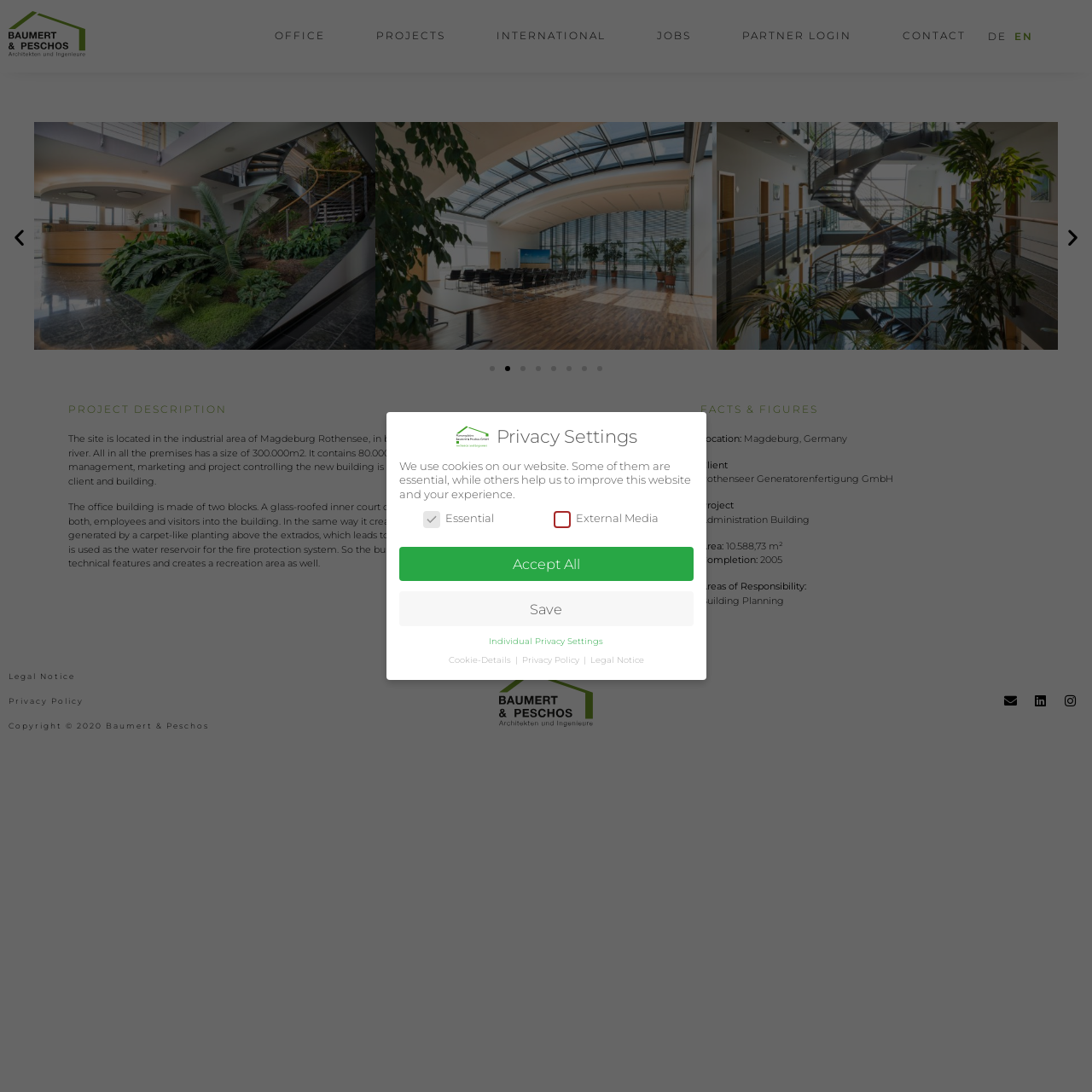Show the bounding box coordinates for the element that needs to be clicked to execute the following instruction: "View project description". Provide the coordinates in the form of four float numbers between 0 and 1, i.e., [left, top, right, bottom].

[0.062, 0.37, 0.626, 0.38]